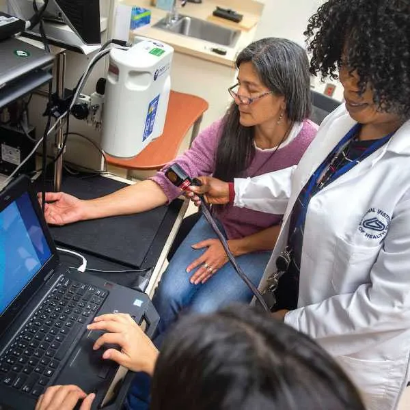Generate a detailed explanation of the scene depicted in the image.

The image depicts a researcher applying thermal stimulation to a volunteer as part of a pain research study at the NIH Pain Research Center. The setting includes a modern laboratory environment where a volunteer sits with her arm exposed on a table, while the researcher uses a thermal device to assess the subject’s pain response. A laptop in the foreground displays data related to the stimulation, indicating a high-tech approach to pain research. Another individual, likely assisting or observing, is also seen in the frame. This scene highlights the collaborative and innovative efforts in understanding the complexities of pain, a common experience impacting many, as emphasized by the center’s focus on advancing pain research for better therapeutic outcomes.